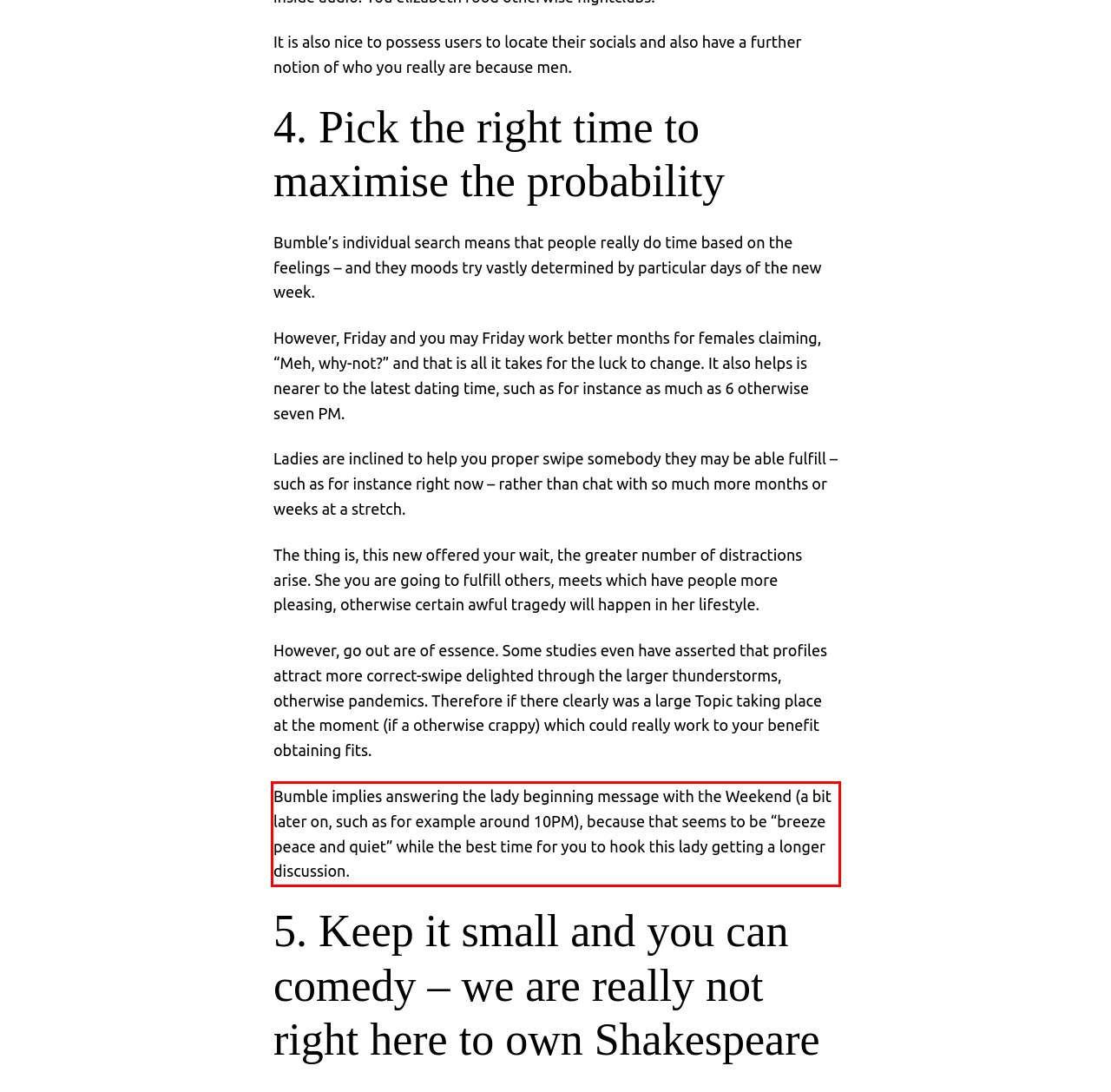You have a screenshot of a webpage where a UI element is enclosed in a red rectangle. Perform OCR to capture the text inside this red rectangle.

Bumble implies answering the lady beginning message with the Weekend (a bit later on, such as for example around 10PM), because that seems to be “breeze peace and quiet” while the best time for you to hook this lady getting a longer discussion.